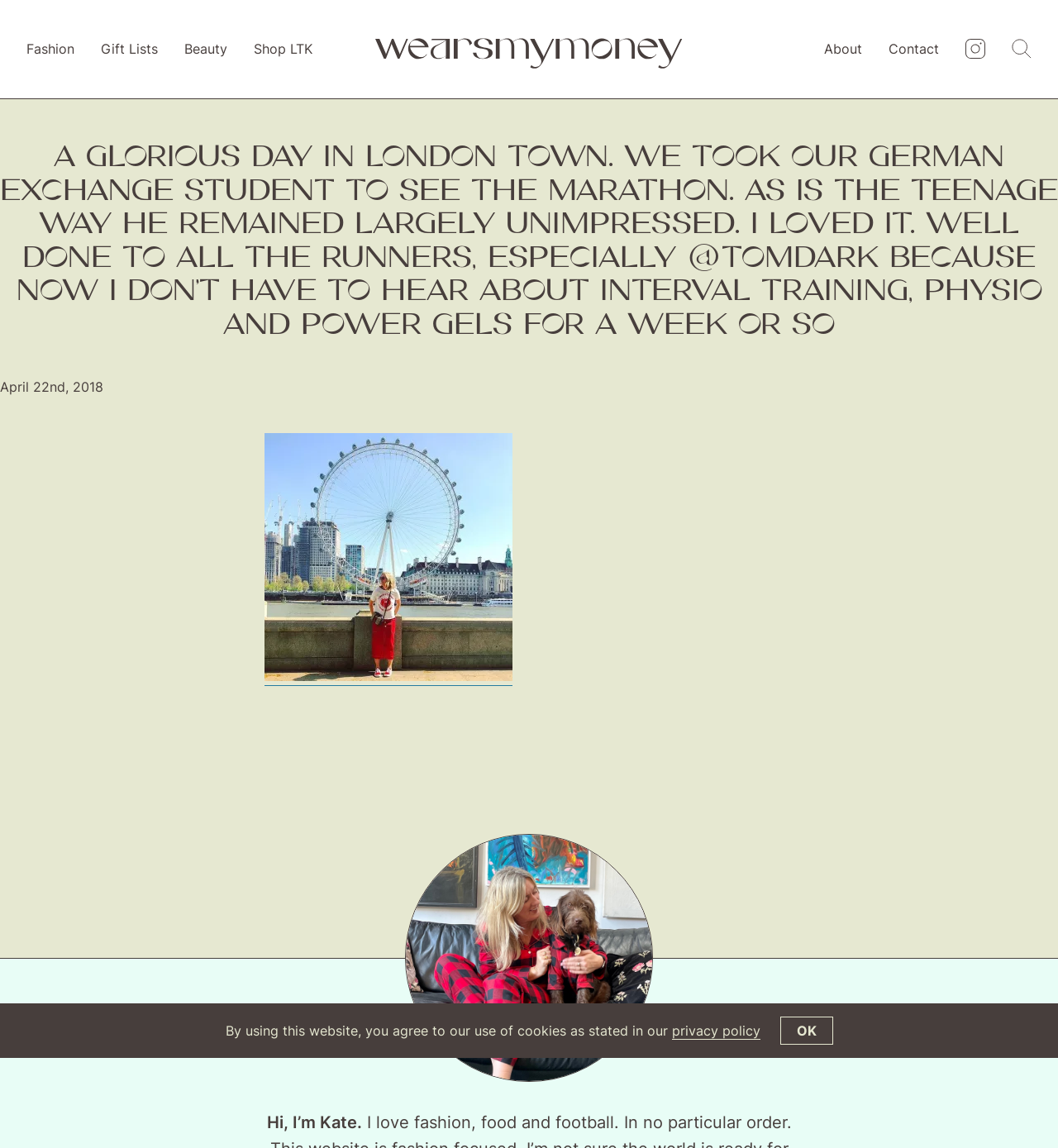Locate the bounding box coordinates of the area you need to click to fulfill this instruction: 'Click the Fashion link'. The coordinates must be in the form of four float numbers ranging from 0 to 1: [left, top, right, bottom].

[0.025, 0.035, 0.07, 0.05]